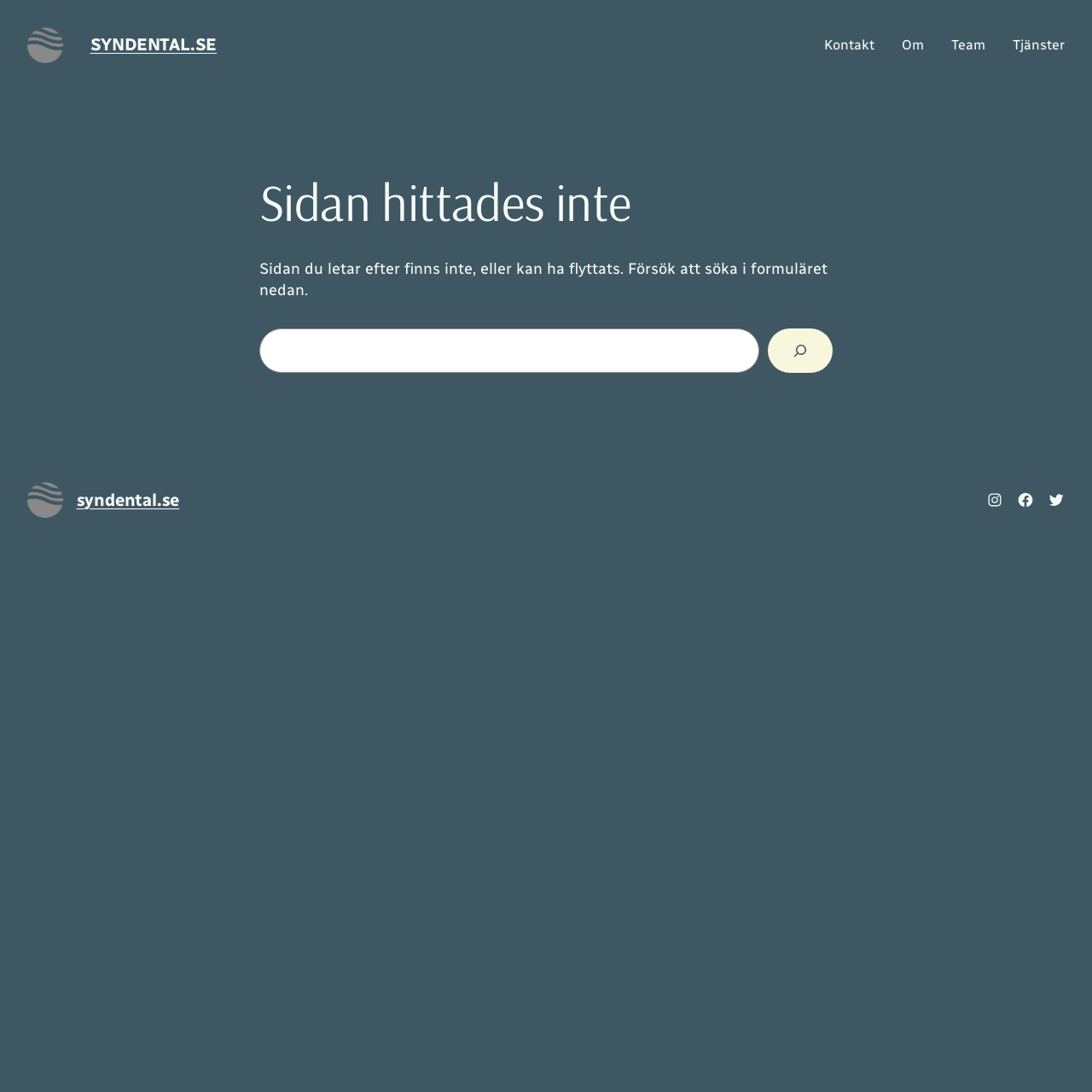Please identify the bounding box coordinates of the clickable region that I should interact with to perform the following instruction: "Click the 'Instagram' link". The coordinates should be expressed as four float numbers between 0 and 1, i.e., [left, top, right, bottom].

[0.903, 0.45, 0.919, 0.466]